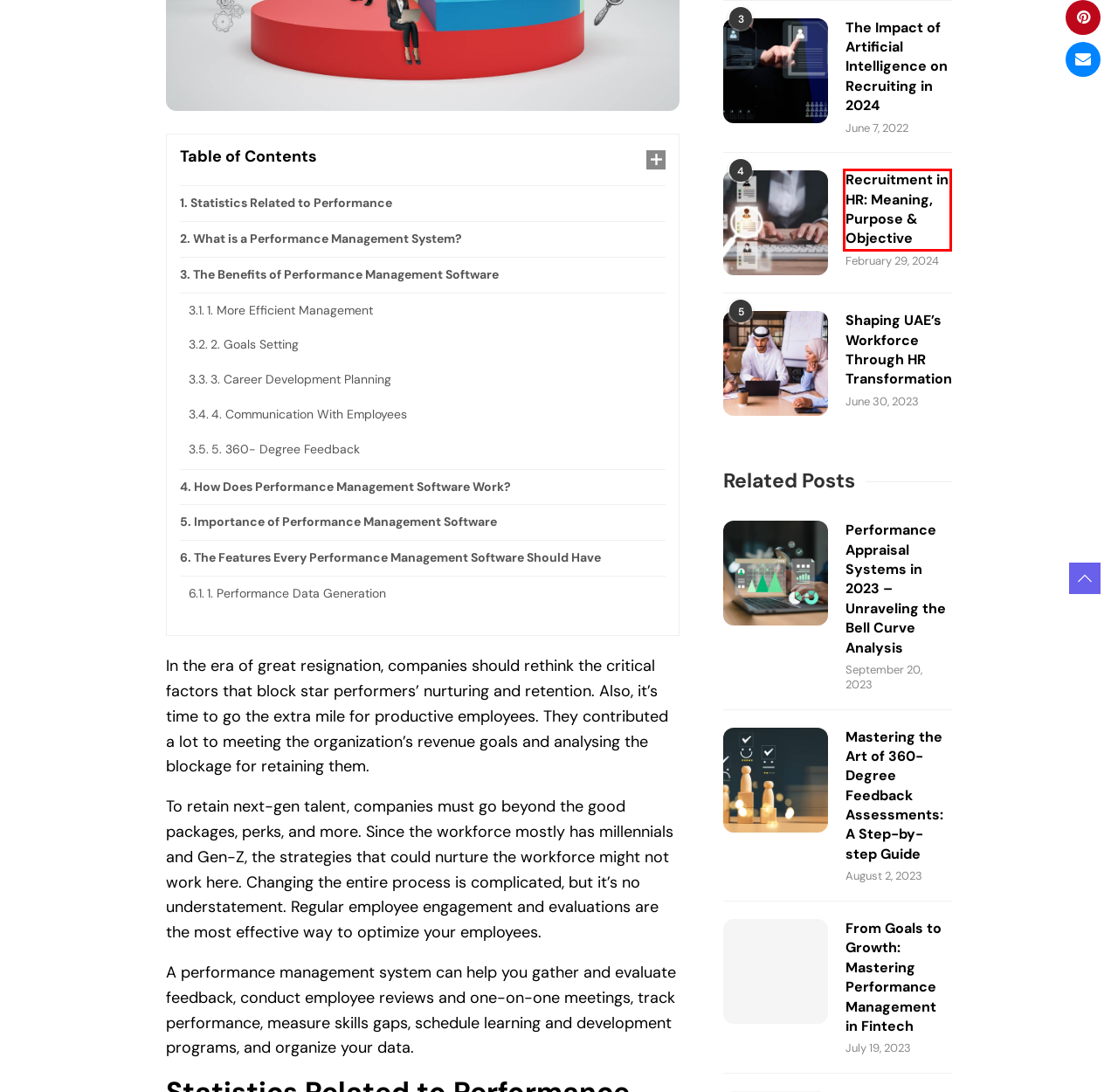Examine the screenshot of a webpage with a red rectangle bounding box. Select the most accurate webpage description that matches the new webpage after clicking the element within the bounding box. Here are the candidates:
A. What is Recruitment in HR? | Purpose & Objectives | Akrivia HCM
B. A Step-by-Step Guide to 360-Degree Feedback | Akrivia HCM
C. AI in Recruiting Software 2023 | Akrivia HCM
D. Contact Us - Akrivia HCM | Office Locations
E. How HR Transformation is Shaping UAE's Workforce | Akrivia HCM
F. The Future of Performance Management in Fintech | Akrivia HCM
G. Partner with us | Akrivia HCM
H. Bell Curve Theory: A Comprehensive Guide | Akrivia HCM

A